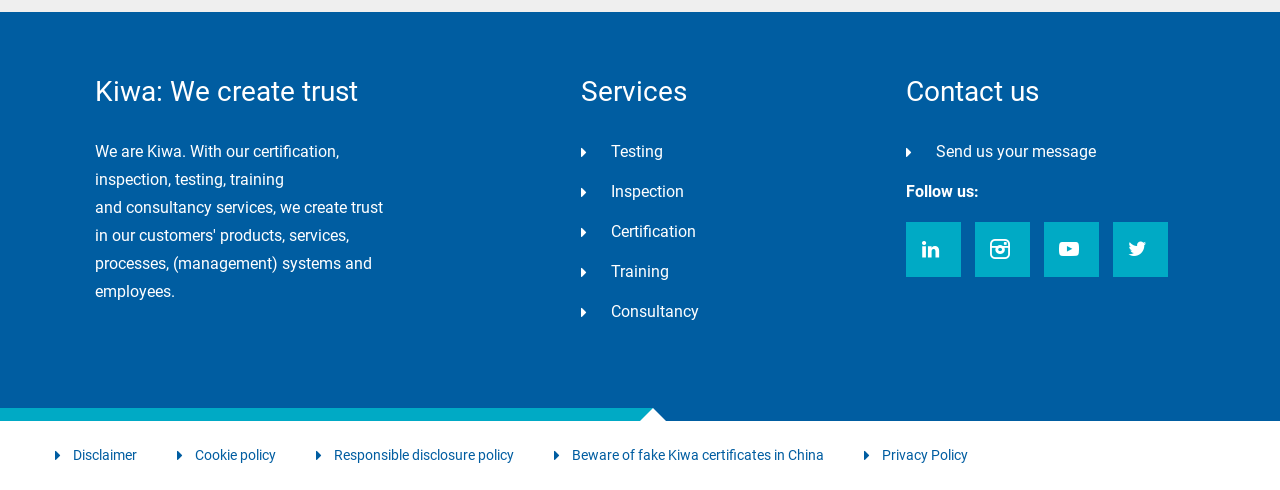Based on the element description Send us your message, identify the bounding box coordinates for the UI element. The coordinates should be in the format (top-left x, top-left y, bottom-right x, bottom-right y) and within the 0 to 1 range.

[0.731, 0.289, 0.856, 0.328]